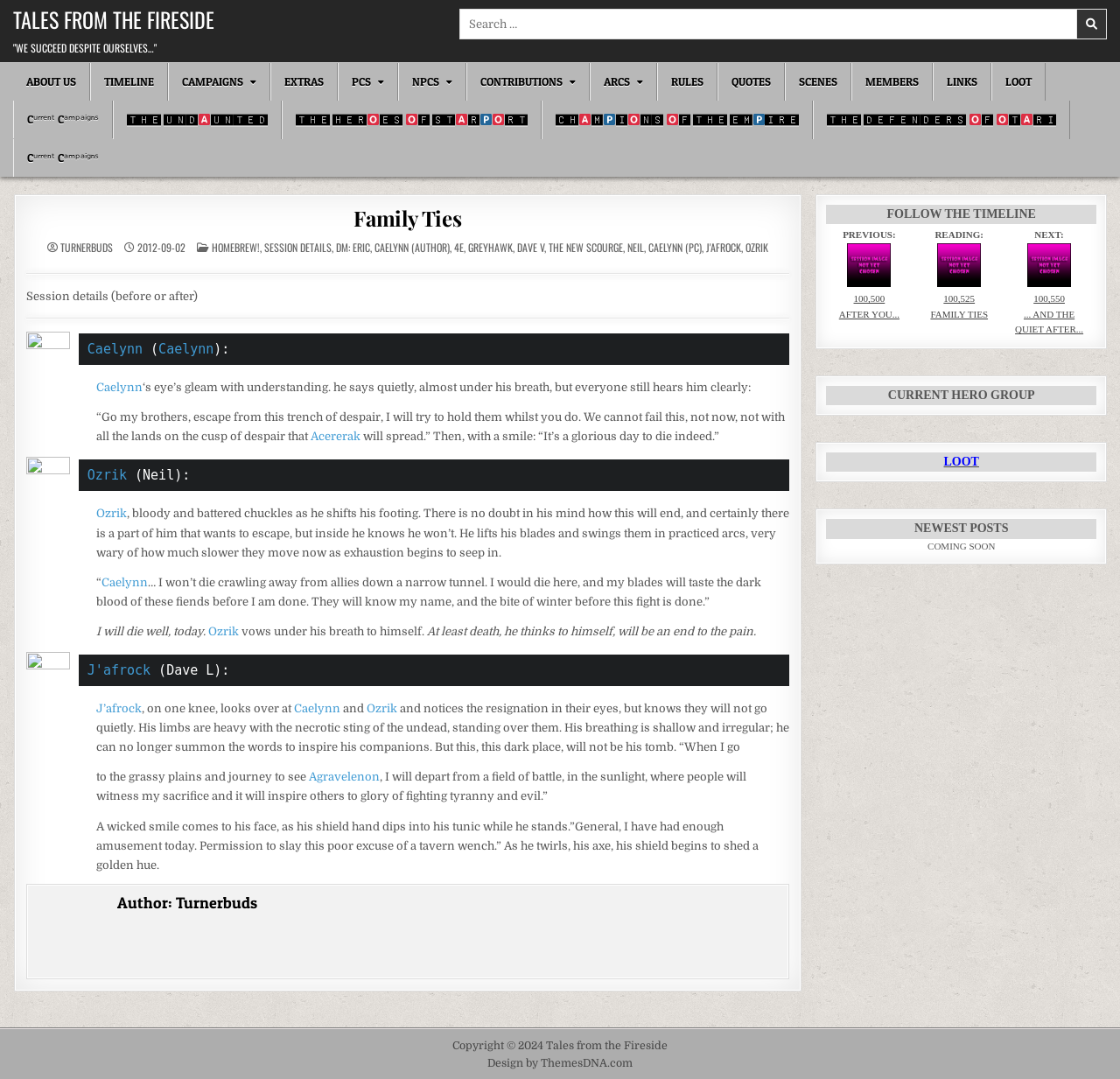Determine the bounding box coordinates of the UI element that matches the following description: "The New Scourge". The coordinates should be four float numbers between 0 and 1 in the format [left, top, right, bottom].

[0.49, 0.222, 0.556, 0.236]